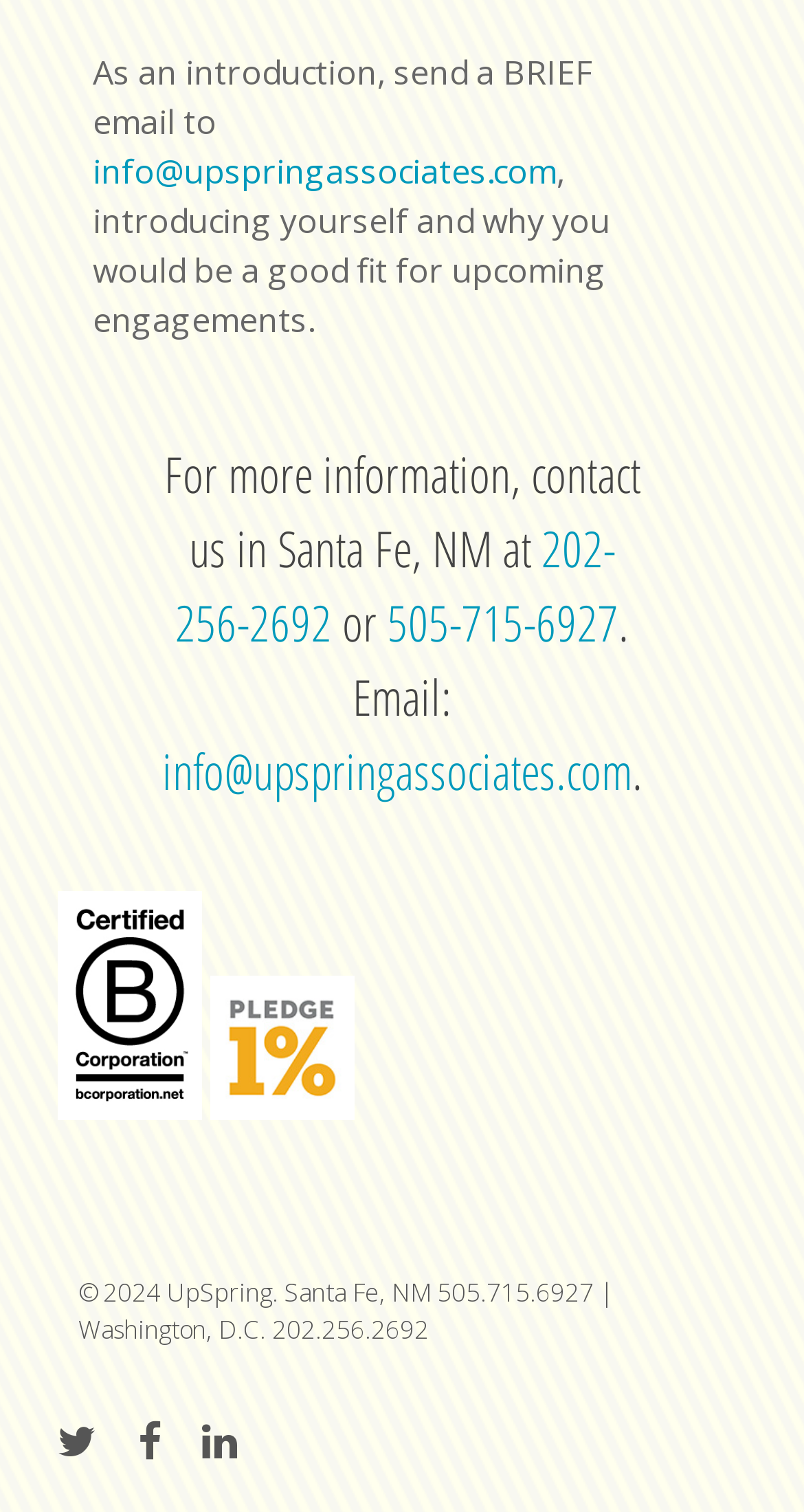What are the locations of UpSpring?
Using the information presented in the image, please offer a detailed response to the question.

The locations can be found at the bottom of the webpage, where it is mentioned 'Santa Fe, NM 505.715.6927 | Washington, D.C. 202.256.2692'.